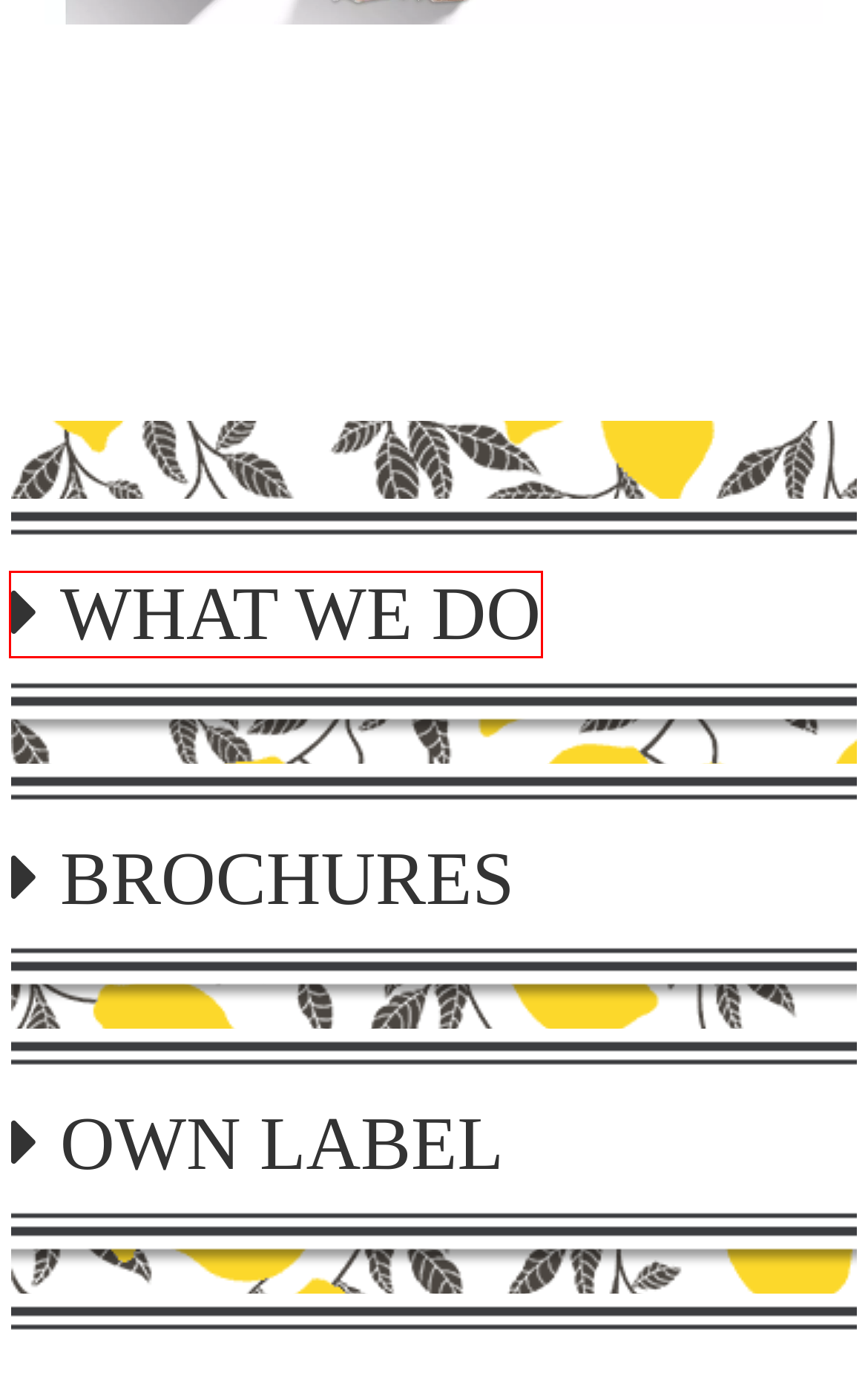You are provided with a screenshot of a webpage highlighting a UI element with a red bounding box. Choose the most suitable webpage description that matches the new page after clicking the element in the bounding box. Here are the candidates:
A. What we do - Bramble Foods
B. Own Label (Free Service) - Bramble Foods
C. Contact - Bramble Foods
D. About Us - Bramble Foods
E. Bramble Foods Store
F. Products - Bramble Foods
G. News - Bramble Foods
H. Brochures - Bramble Foods

A